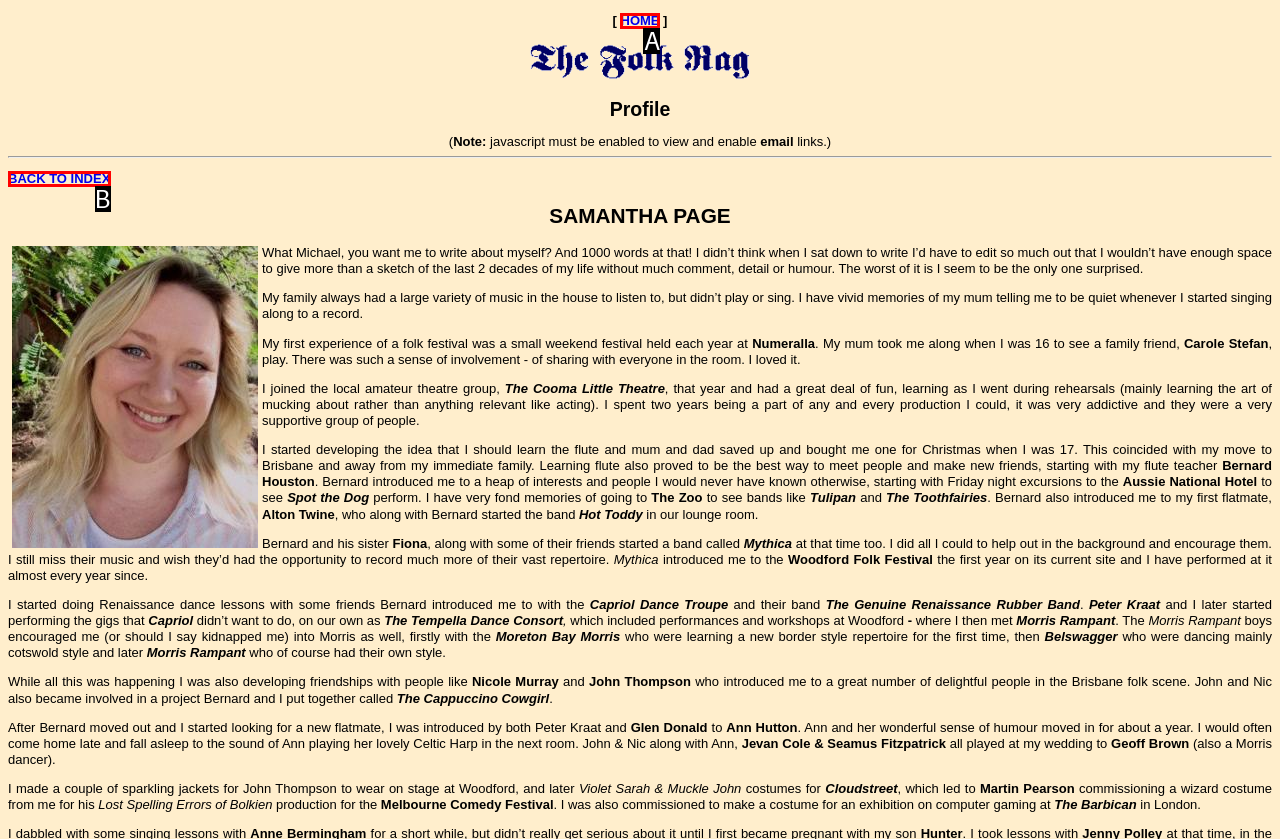Match the HTML element to the given description: BACK TO INDEX
Indicate the option by its letter.

B